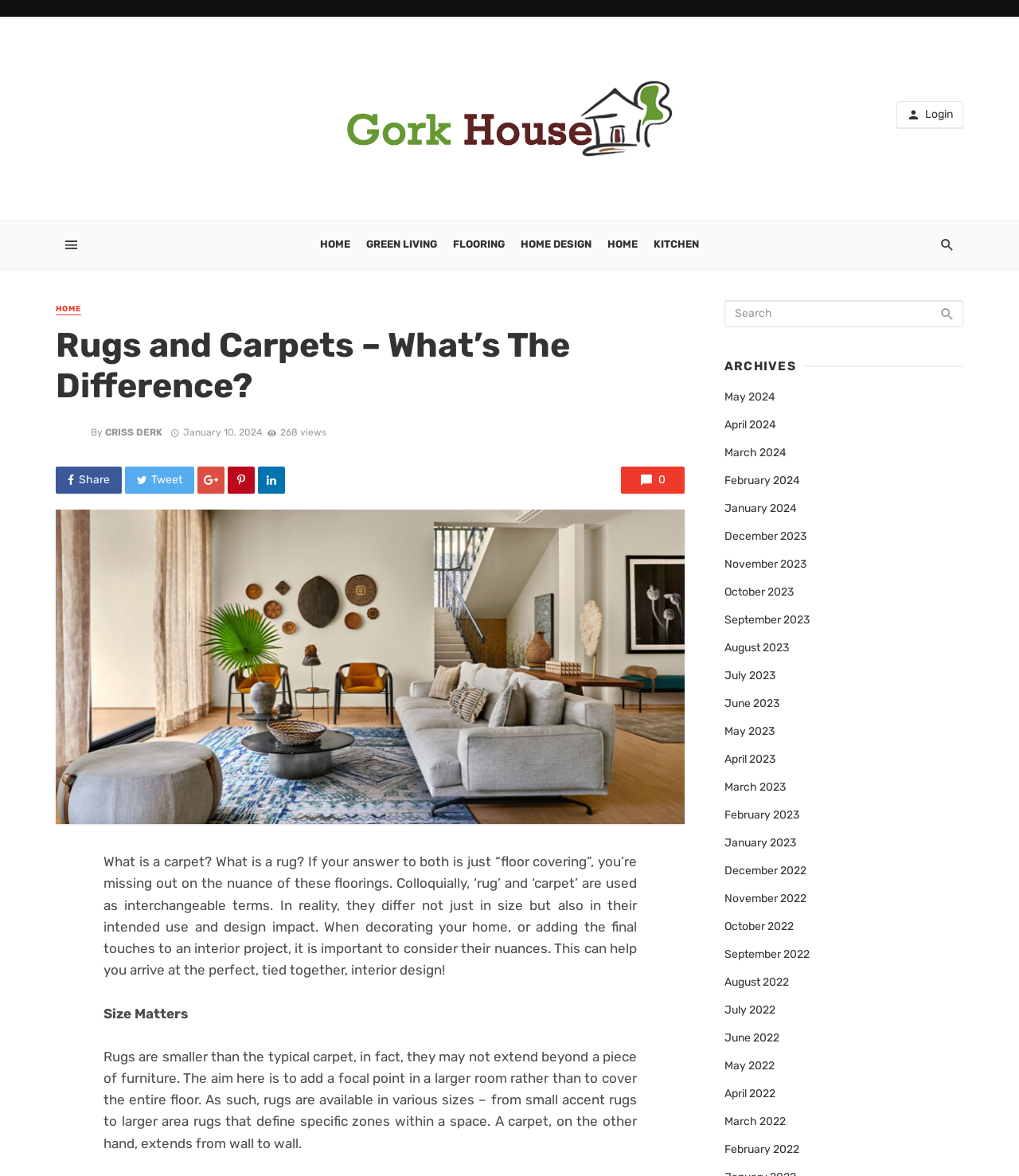Identify the bounding box coordinates for the UI element mentioned here: "title="Share on Linkedin"". Provide the coordinates as four float values between 0 and 1, i.e., [left, top, right, bottom].

[0.253, 0.397, 0.28, 0.42]